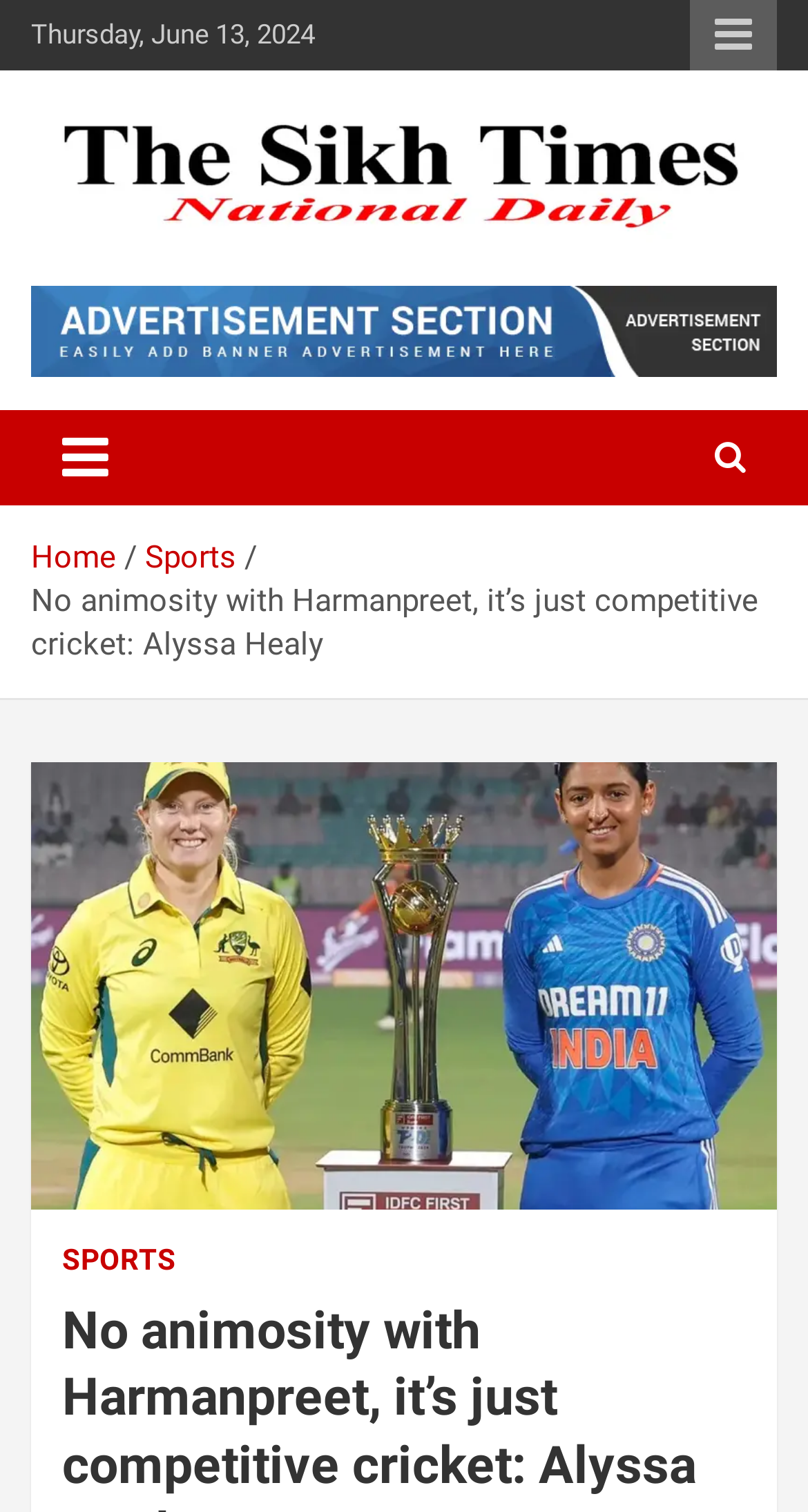Locate the bounding box coordinates of the clickable region to complete the following instruction: "Read the sports news."

[0.179, 0.356, 0.292, 0.381]